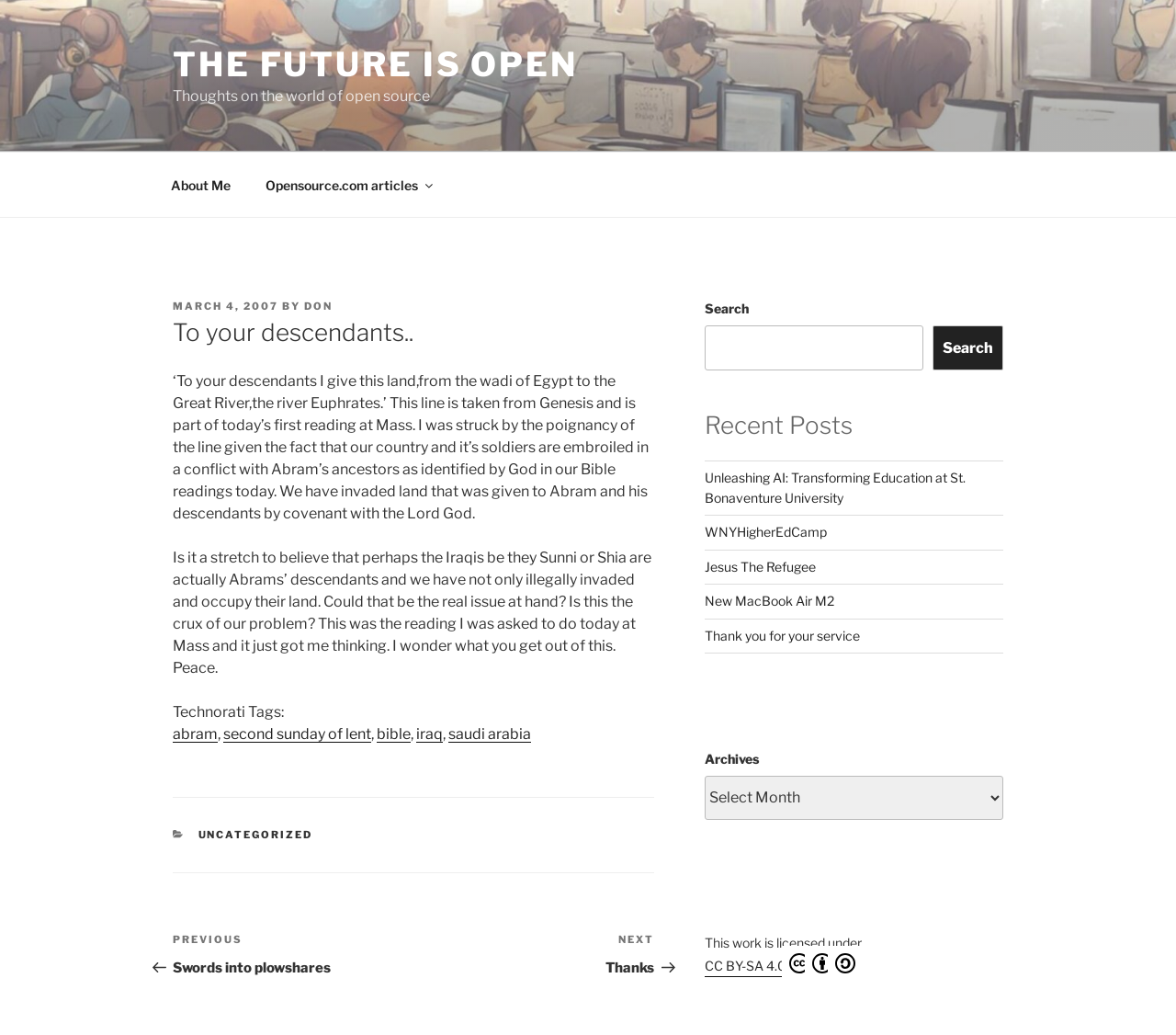Provide the bounding box for the UI element matching this description: "CC BY-SA 4.0".

[0.599, 0.921, 0.727, 0.944]